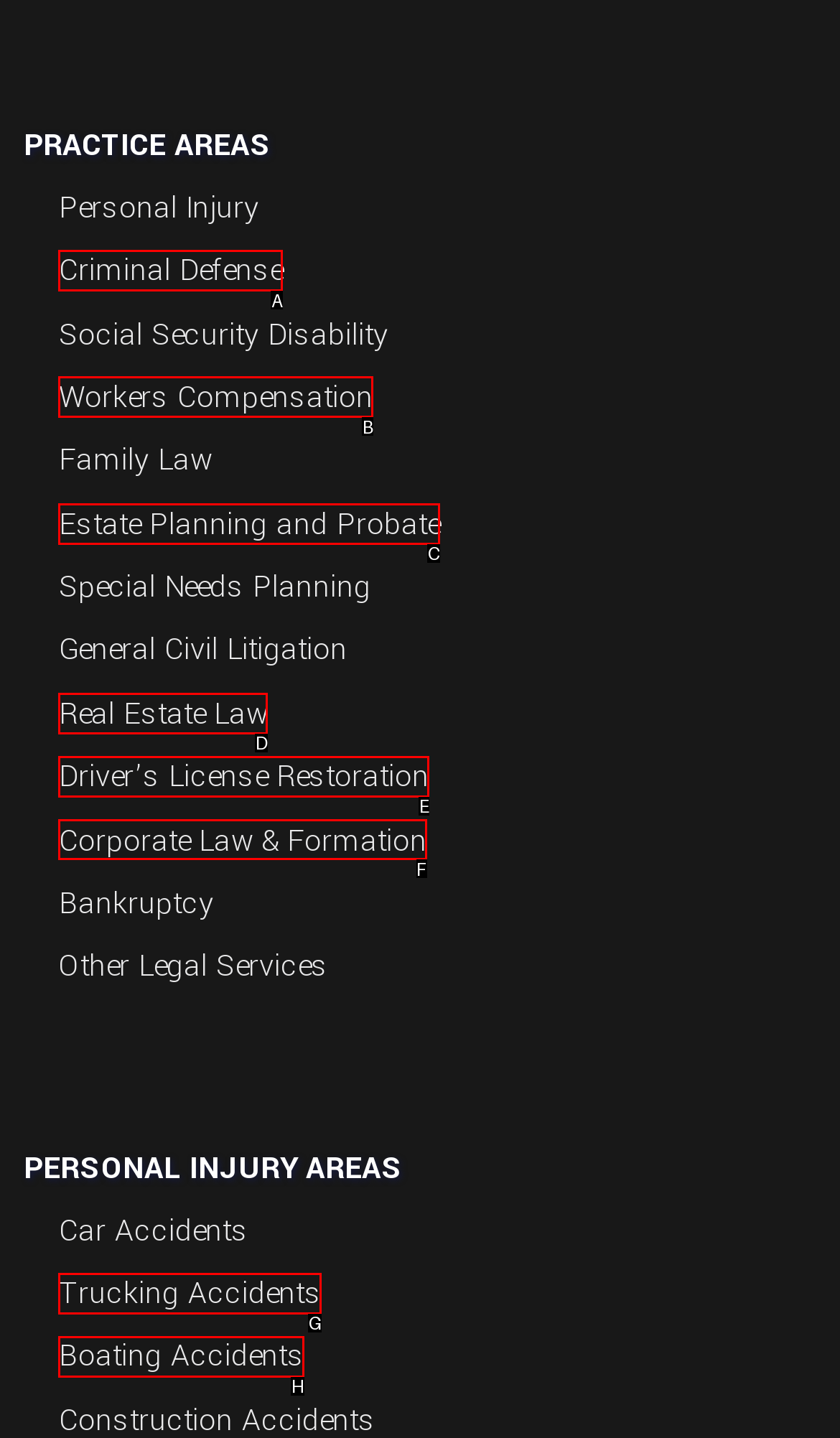From the options shown in the screenshot, tell me which lettered element I need to click to complete the task: Explore Corporate Law & Formation.

F